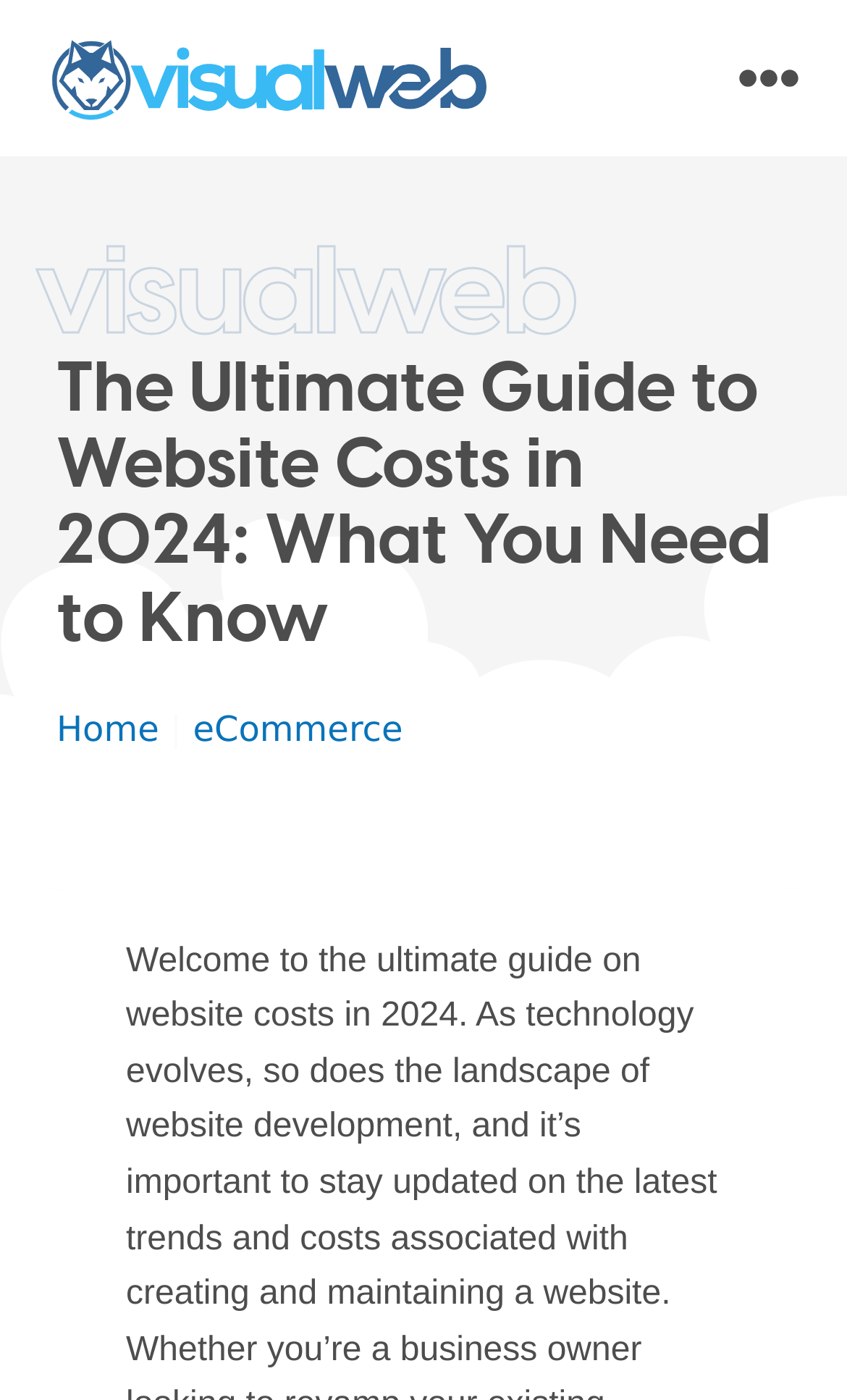What is the name of the website?
Please provide a comprehensive answer based on the contents of the image.

The name of the website can be determined by looking at the top-left corner of the webpage, where the logo and the text 'VisualWeb' are located.